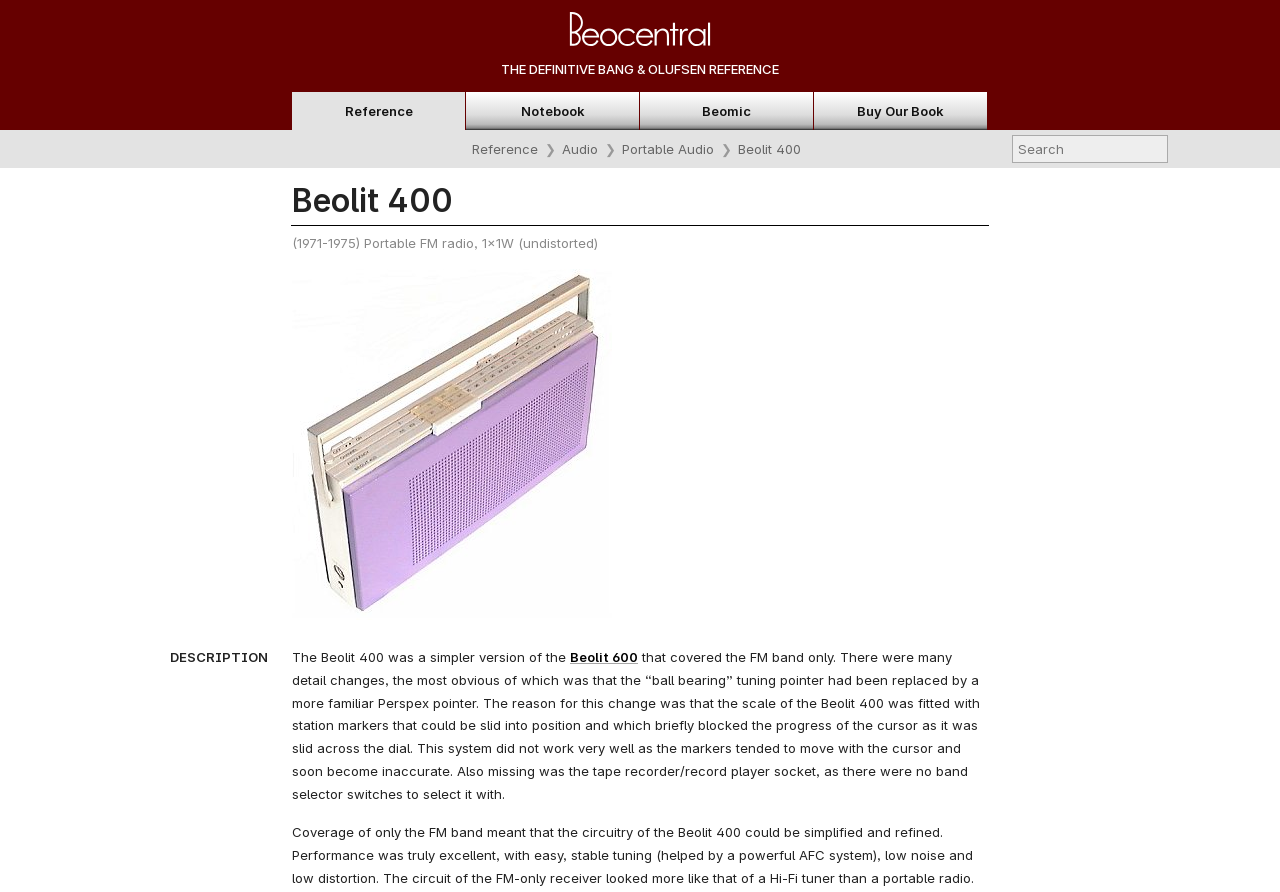Identify the bounding box of the HTML element described as: "Beolit 400".

[0.577, 0.158, 0.626, 0.175]